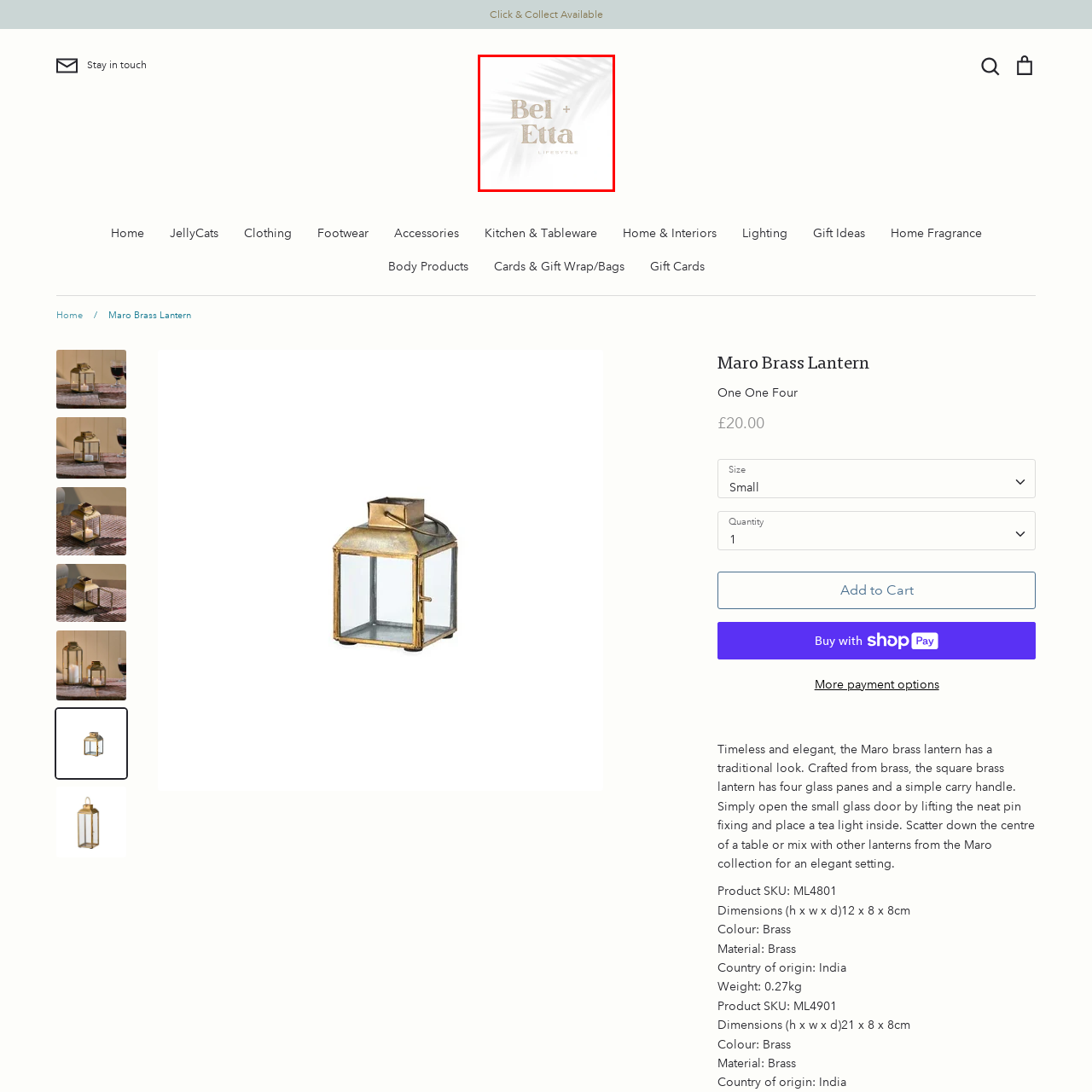Focus on the image encased in the red box and respond to the question with a single word or phrase:
What natural element is featured in the backdrop?

Palm fronds